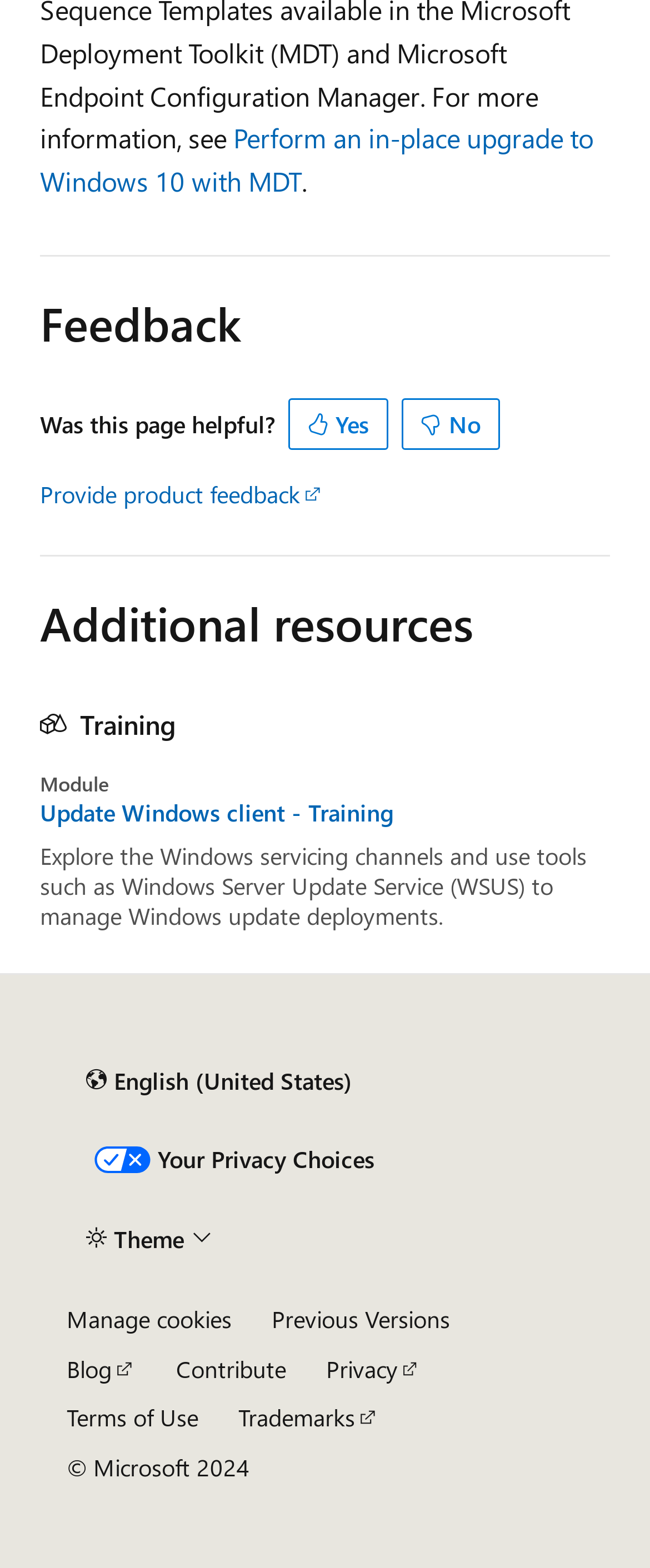Based on the provided description, "Manage cookies", find the bounding box of the corresponding UI element in the screenshot.

[0.103, 0.833, 0.356, 0.85]